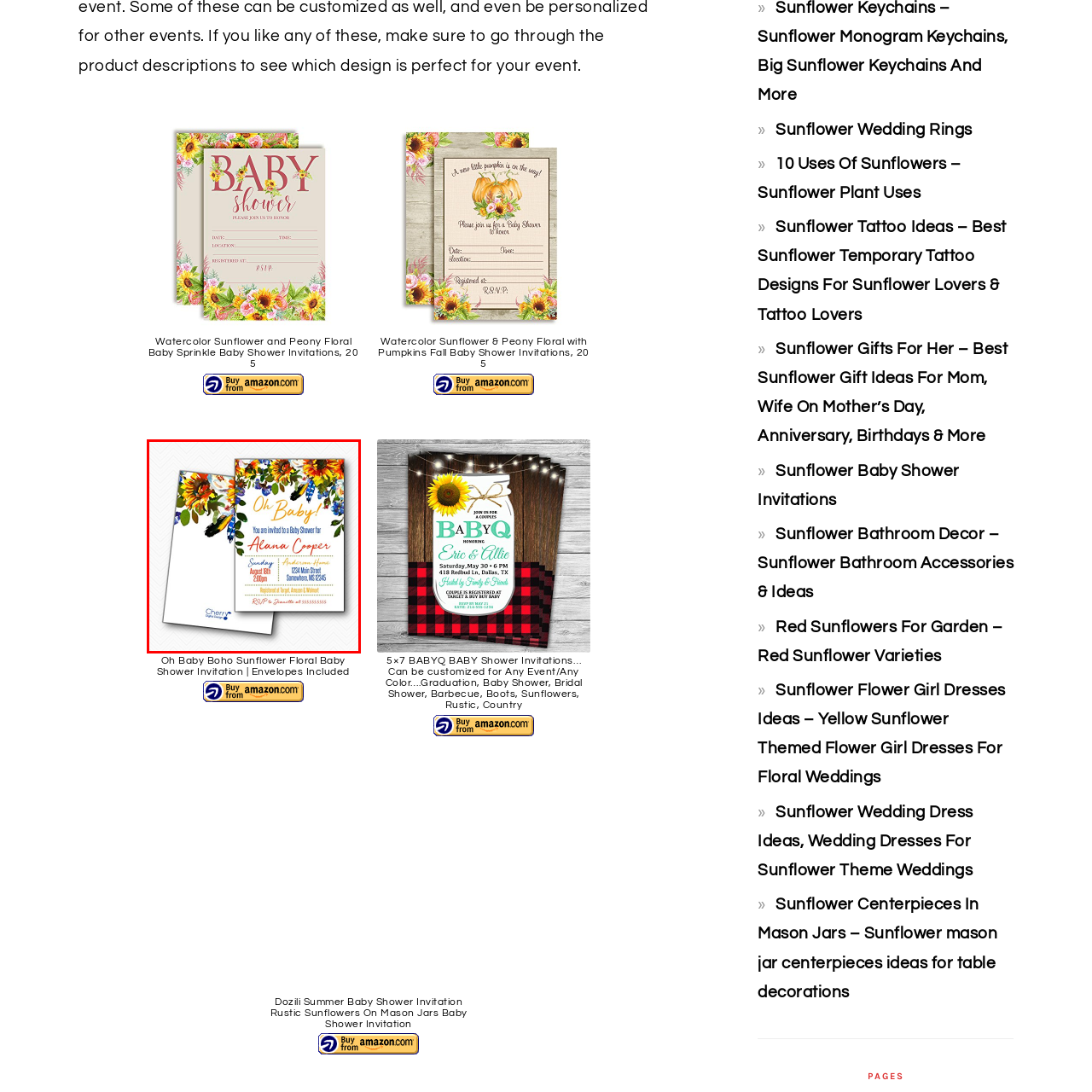Study the image inside the red outline, What is the date of the baby shower? 
Respond with a brief word or phrase.

August 18th